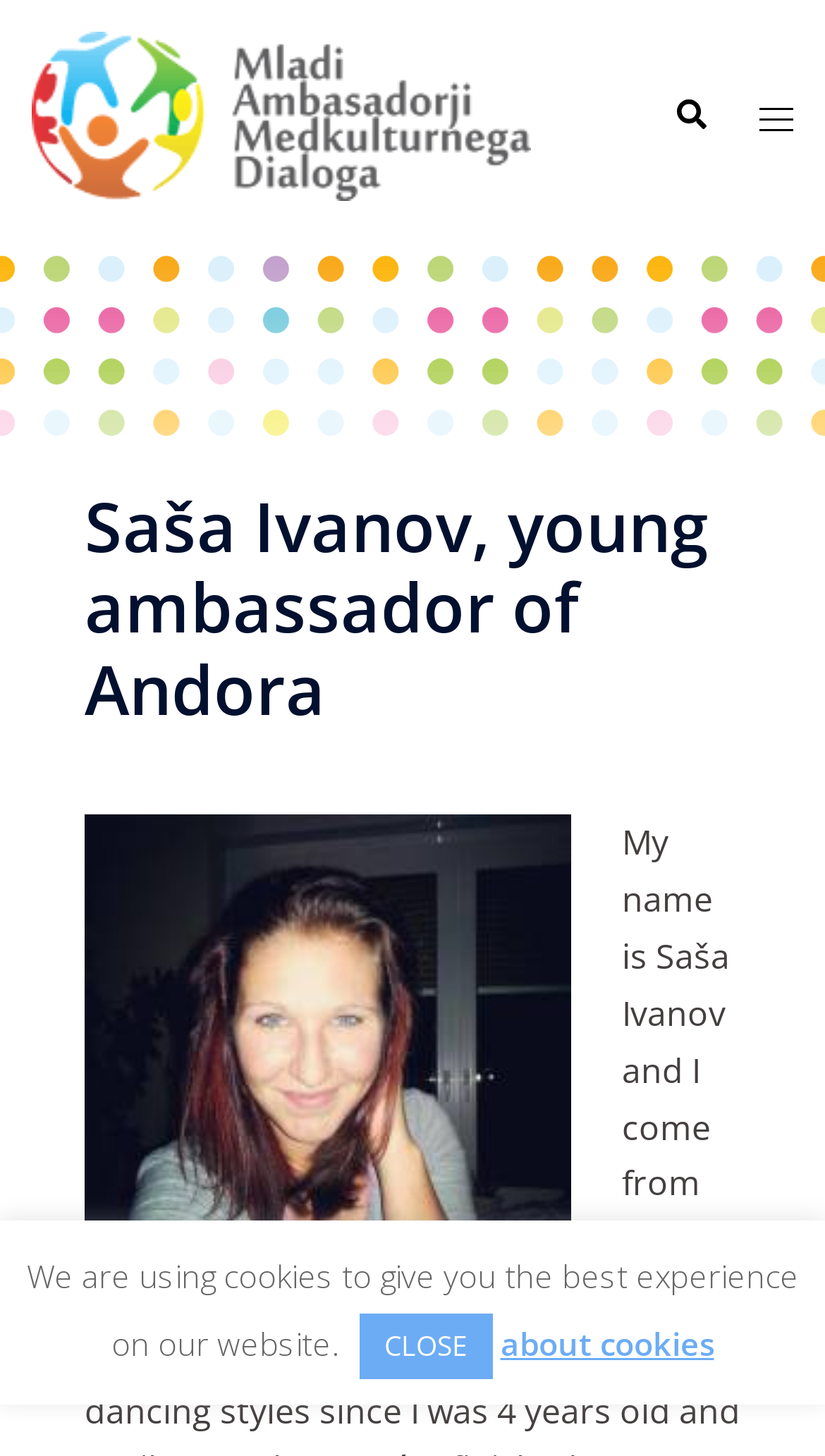Identify and provide the text content of the webpage's primary headline.

Saša Ivanov, young ambassador of Andora